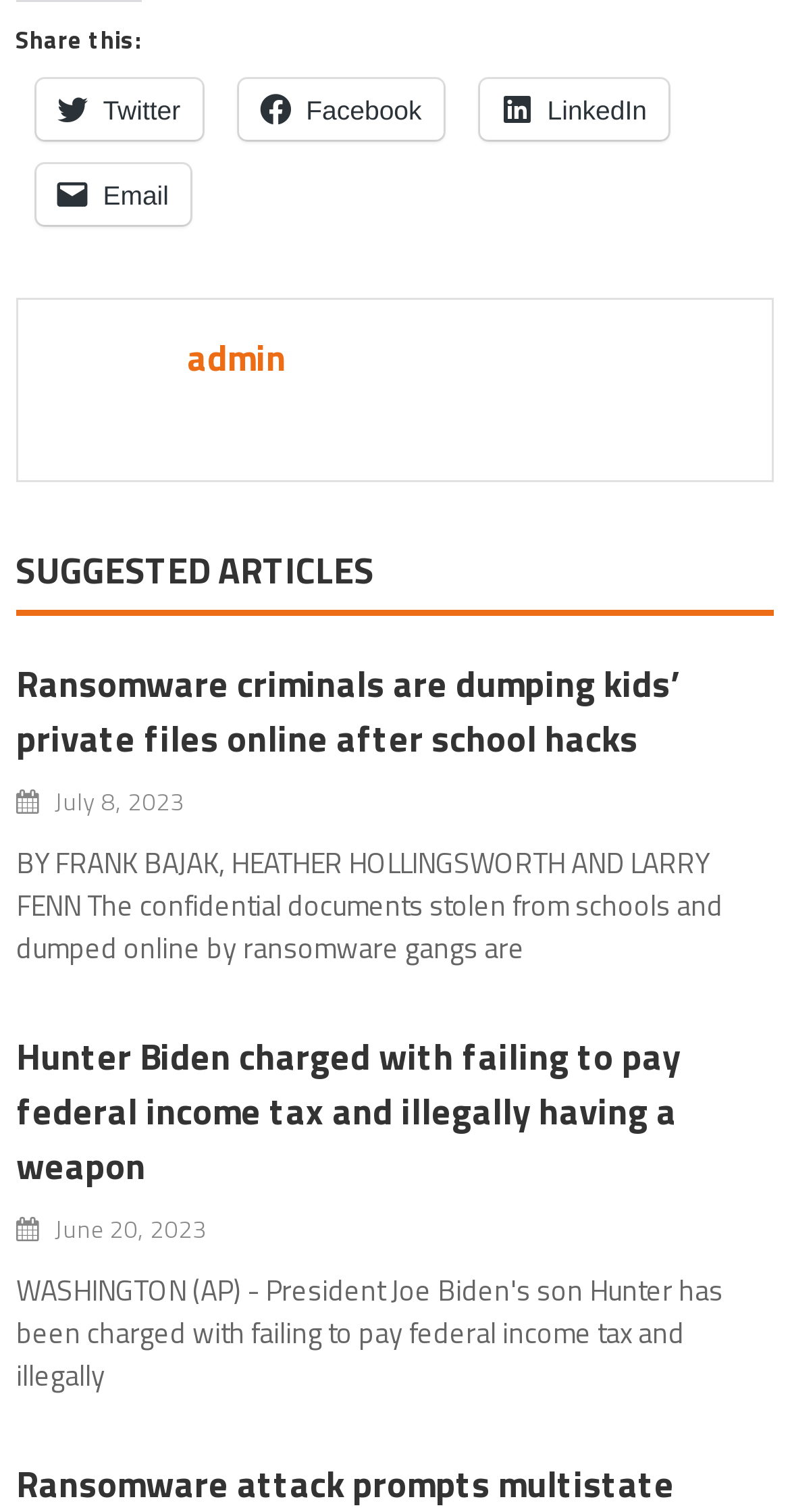Please identify the bounding box coordinates of the region to click in order to complete the task: "Check the date of the article". The coordinates must be four float numbers between 0 and 1, specified as [left, top, right, bottom].

[0.069, 0.518, 0.233, 0.542]